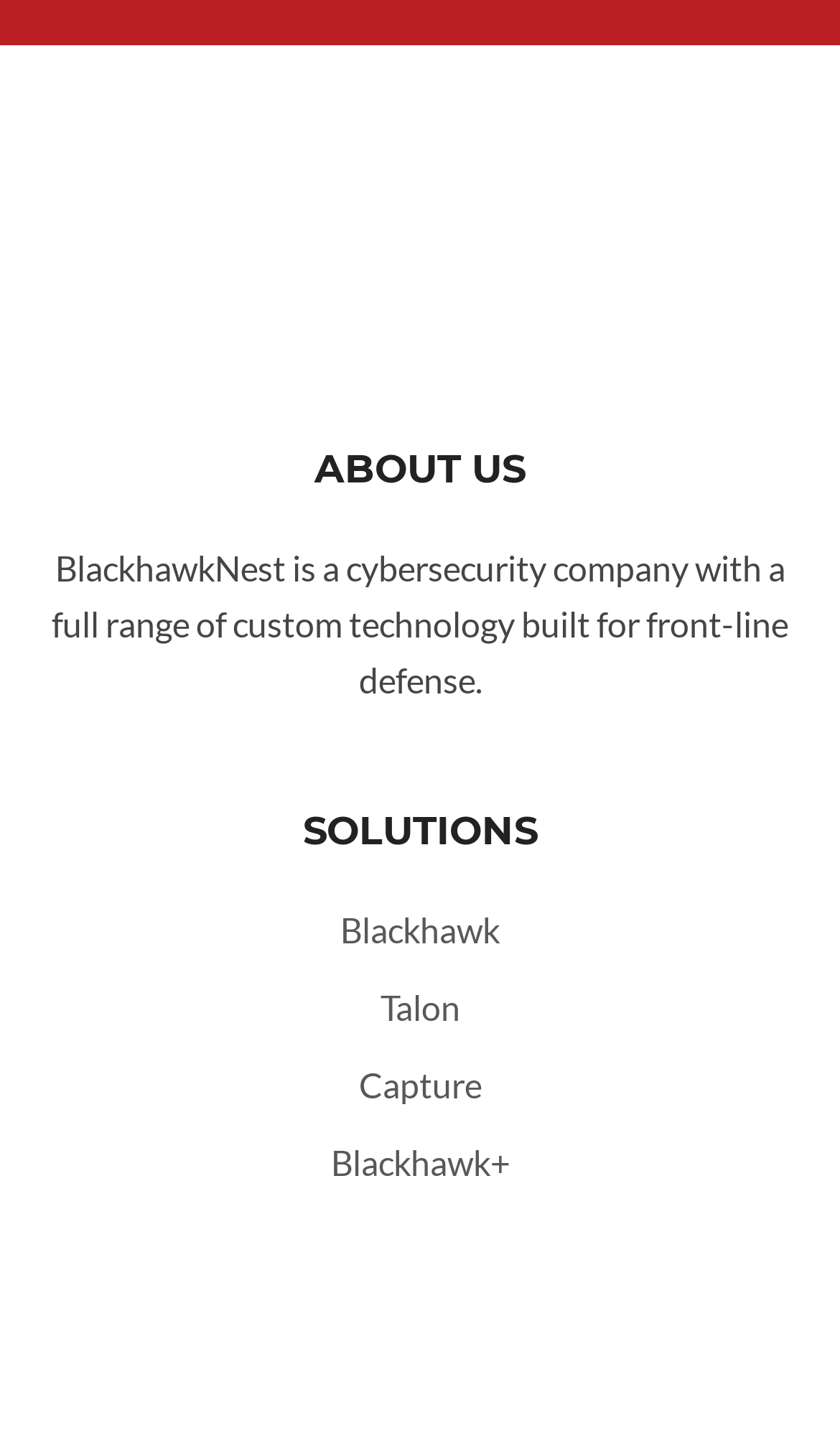What is the company name mentioned on the webpage?
Answer the question with just one word or phrase using the image.

BlackhawkNest